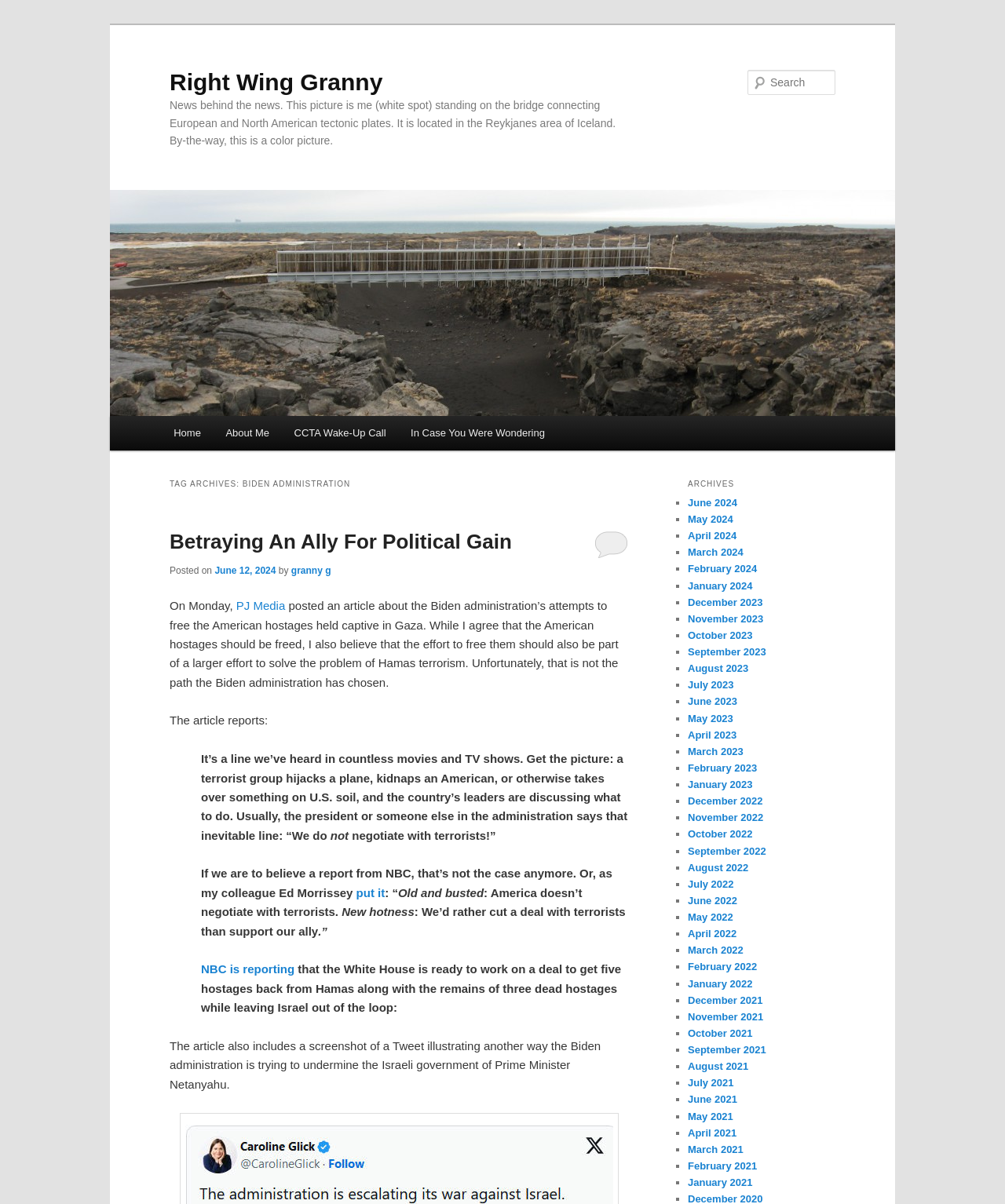Locate the primary heading on the webpage and return its text.

Right Wing Granny